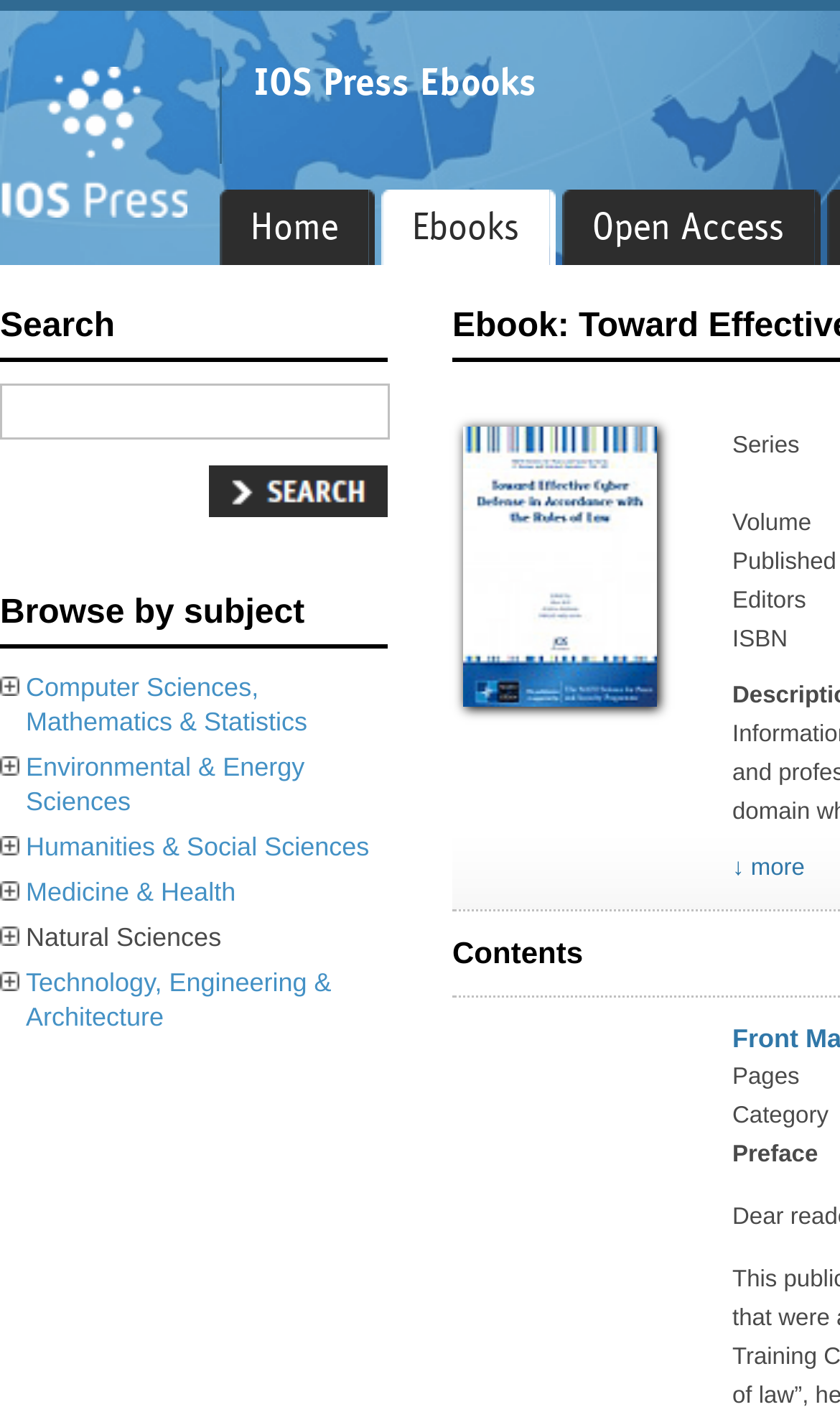How many static text elements are there in the right sidebar?
Please give a detailed and elaborate answer to the question based on the image.

I counted the static text elements in the right sidebar, which are 'Series', 'Volume', 'Published', 'Editors', 'ISBN', 'Pages', and 'Category', so there are 7 static text elements in total.